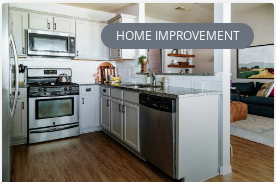Provide a single word or phrase to answer the given question: 
What is the purpose of the 'HOME IMPROVEMENT' banner?

Highlighting home renovation and design tips